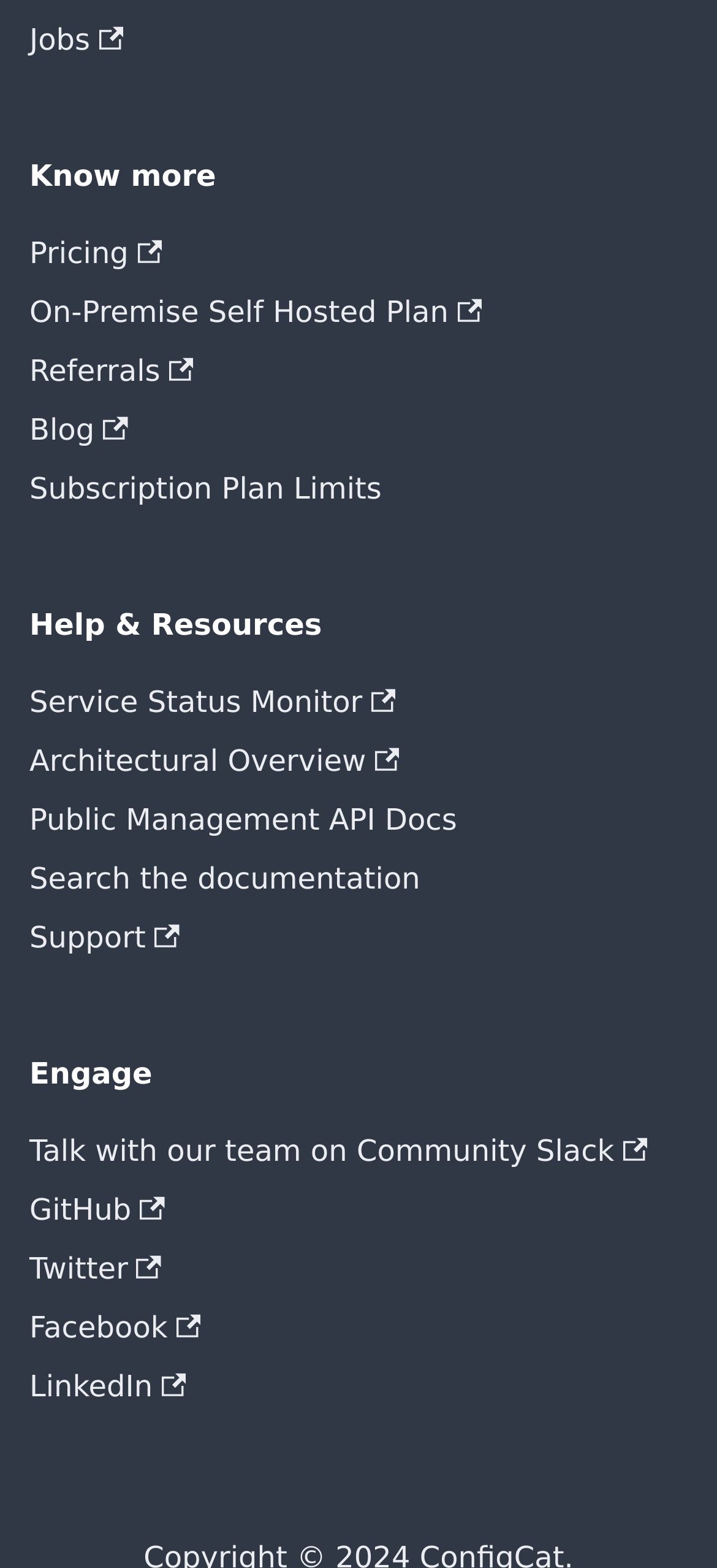Using the given element description, provide the bounding box coordinates (top-left x, top-left y, bottom-right x, bottom-right y) for the corresponding UI element in the screenshot: On-Premise Self Hosted Plan

[0.041, 0.181, 0.959, 0.218]